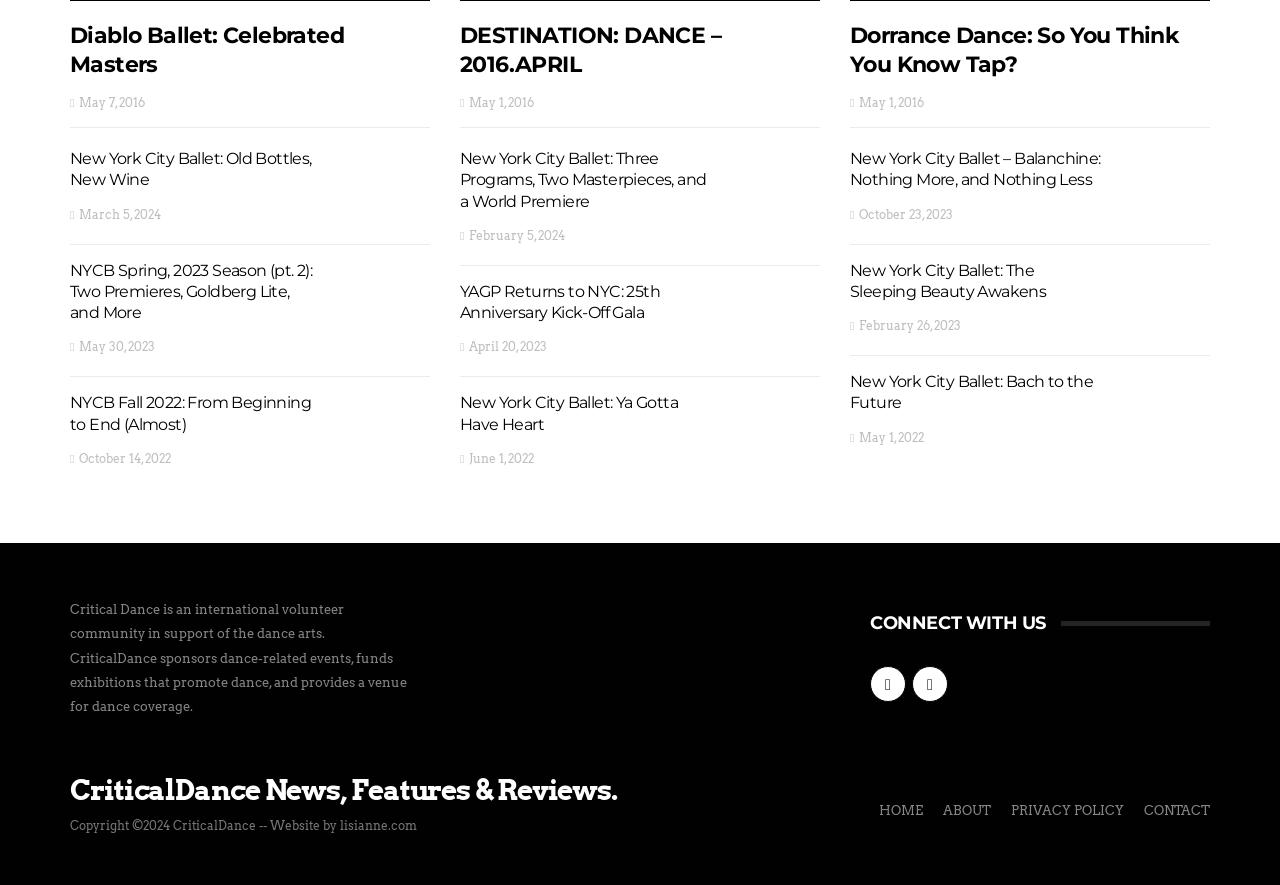Locate the bounding box coordinates of the region to be clicked to comply with the following instruction: "Check date 'May 30, 2023'". The coordinates must be four float numbers between 0 and 1, in the form [left, top, right, bottom].

[0.062, 0.384, 0.121, 0.4]